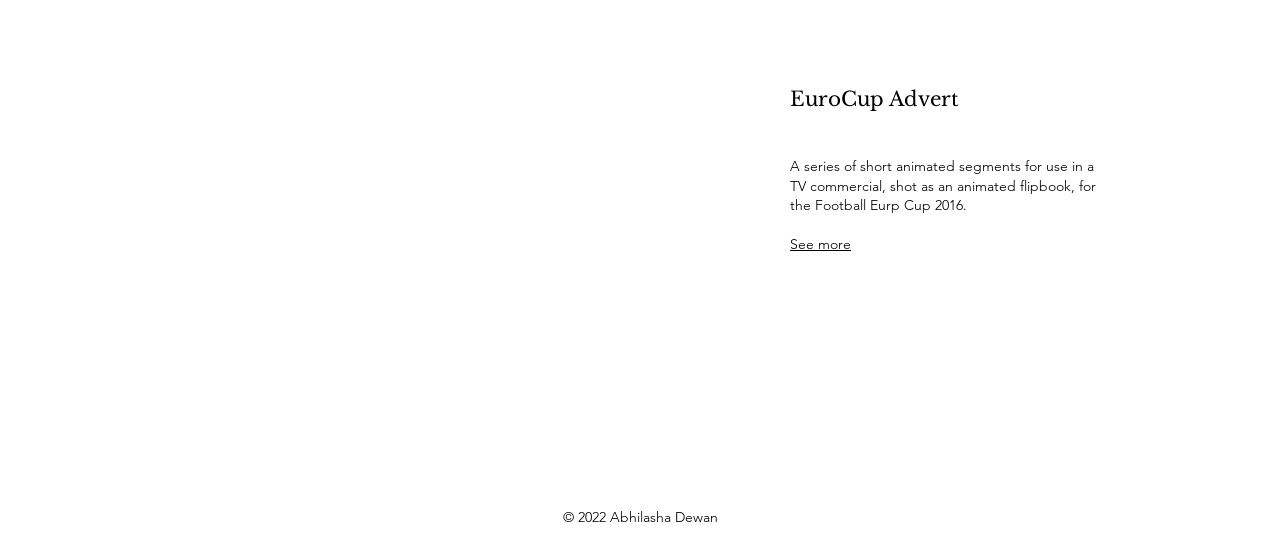Please determine the bounding box coordinates for the element with the description: "See more".

[0.617, 0.423, 0.665, 0.455]